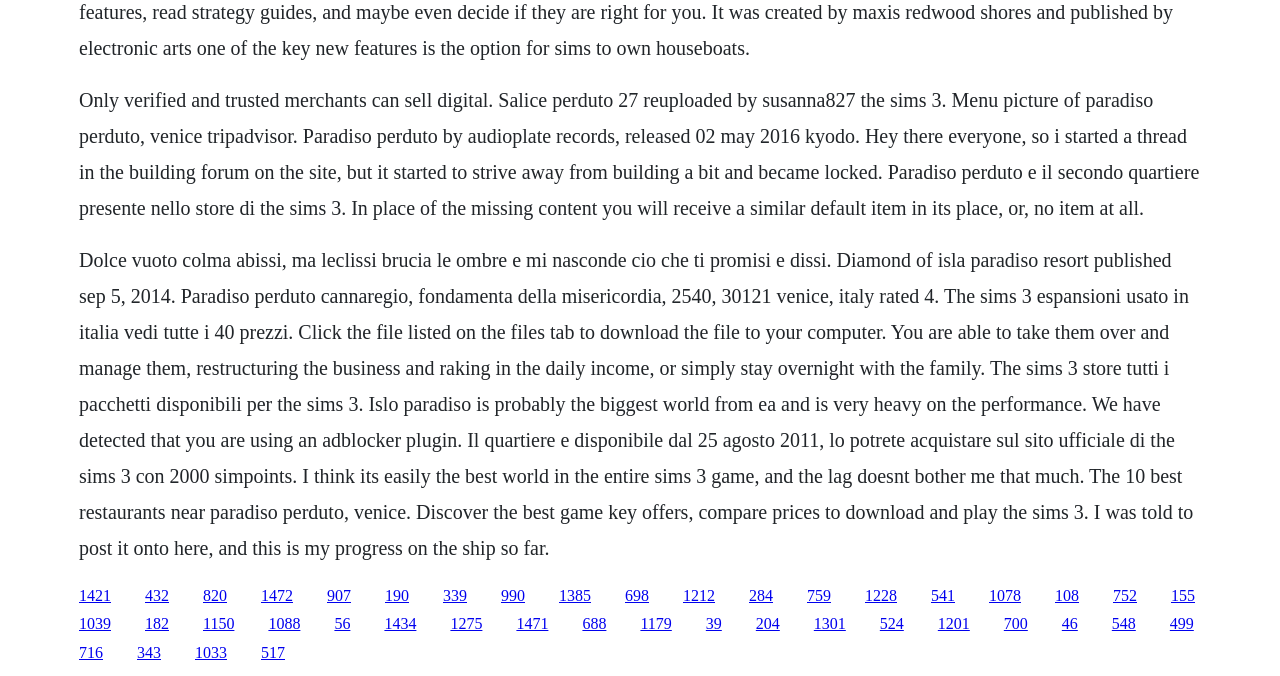Locate the bounding box coordinates of the area where you should click to accomplish the instruction: "Click the '1228' link".

[0.676, 0.868, 0.701, 0.893]